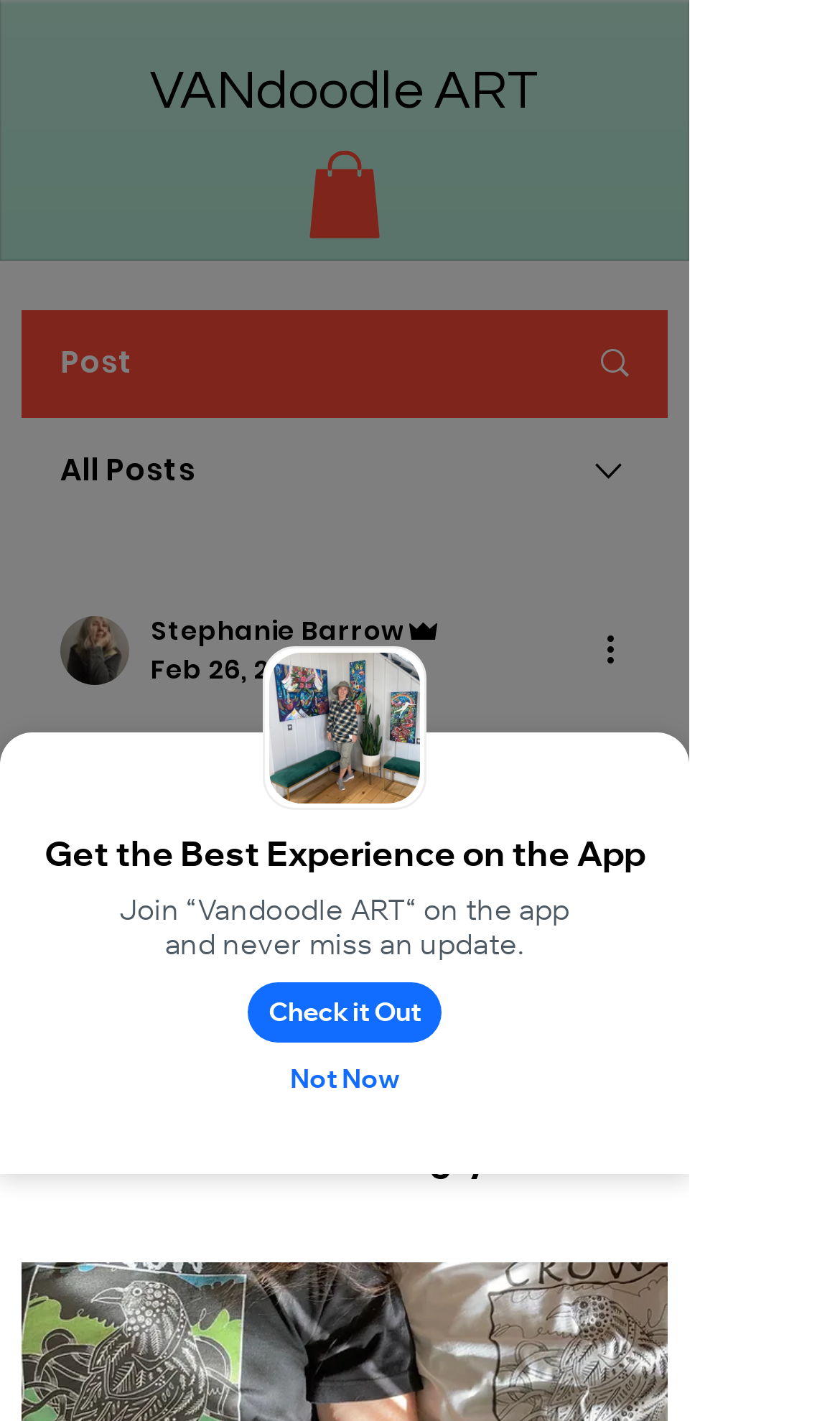What is the purpose of buying a shirt?
Using the image, provide a detailed and thorough answer to the question.

I found the text 'When you buy a shirt or other product featuring my artwork, you also help me feed someone who is hungry.' which suggests that buying a shirt or other products helps to feed someone who is hungry.